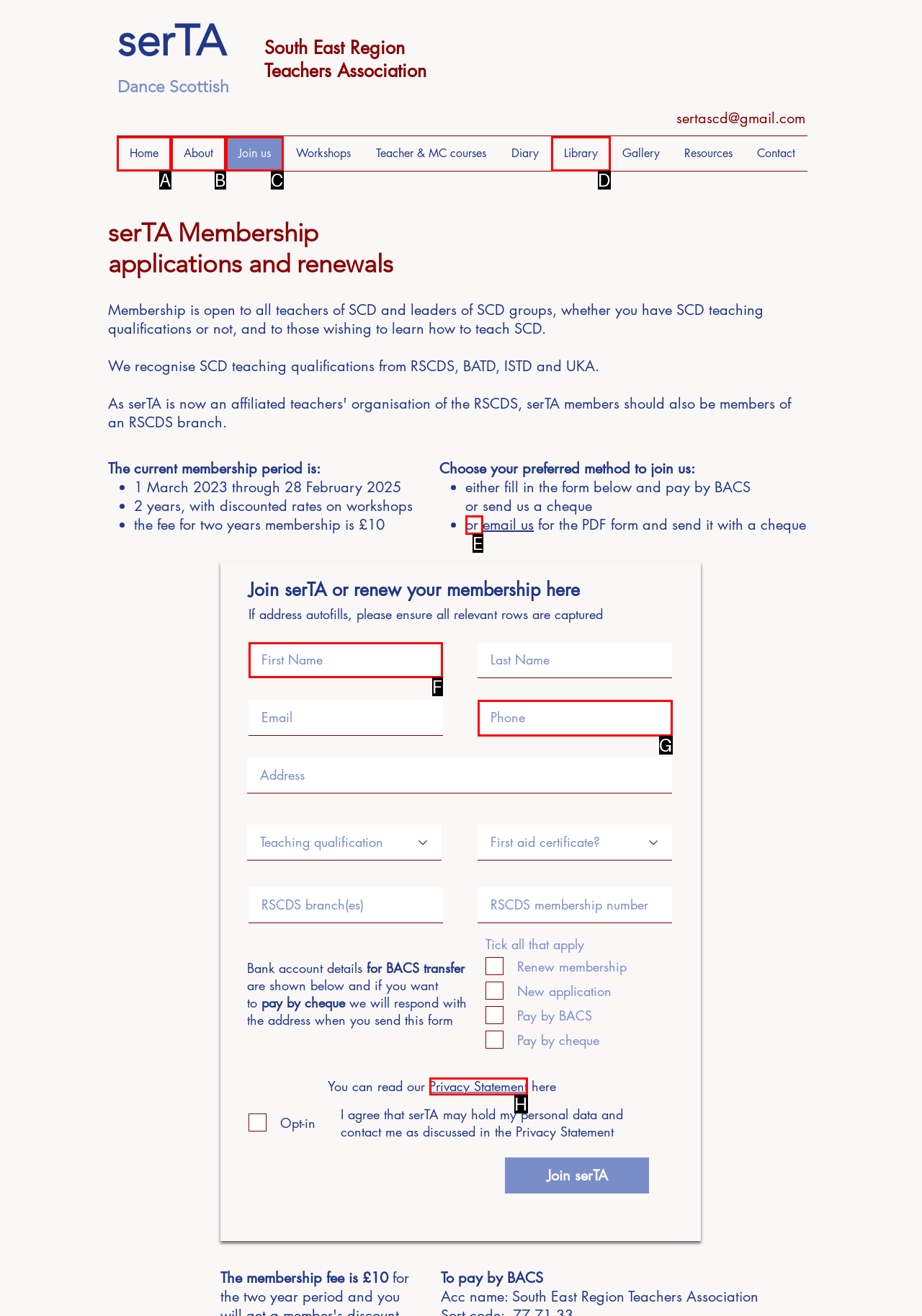Select the HTML element that needs to be clicked to perform the task: Fill in the 'First Name' textbox. Reply with the letter of the chosen option.

F